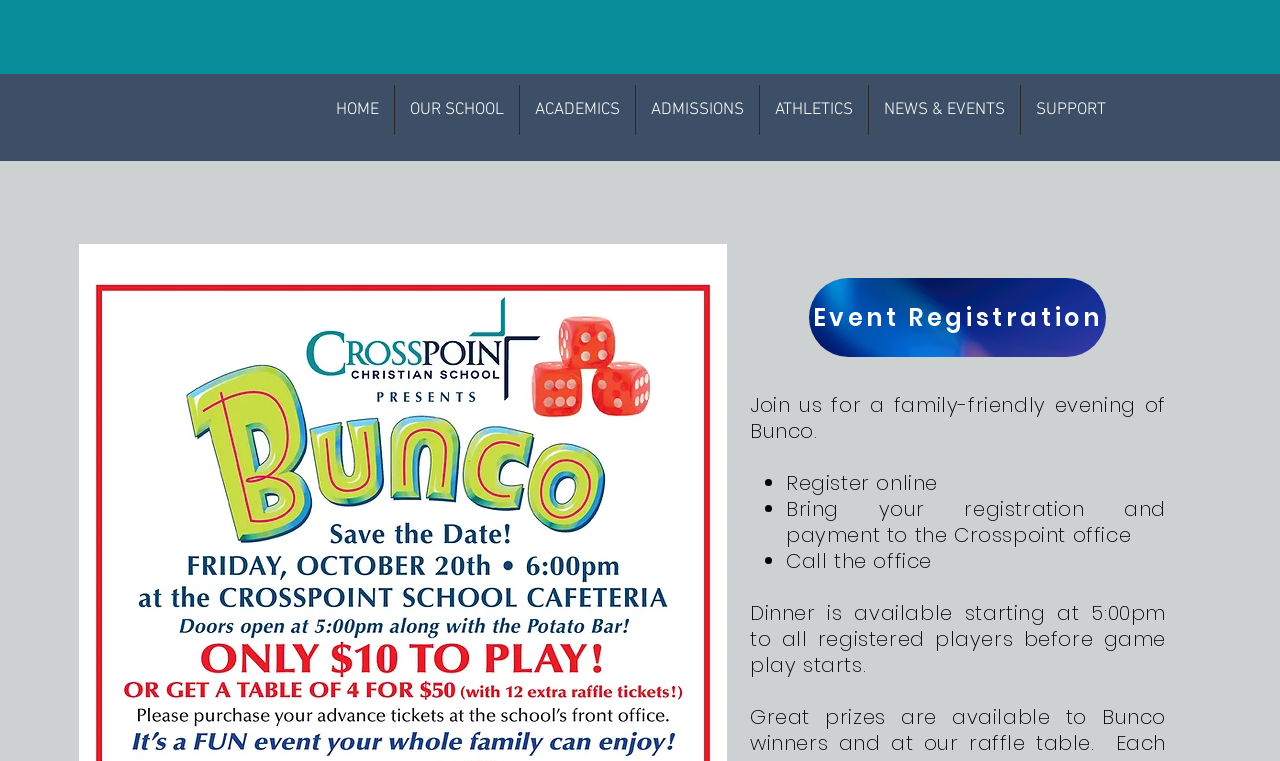Could you provide the bounding box coordinates for the portion of the screen to click to complete this instruction: "Click on the 'CONTACT US' link in the footer menu"?

None